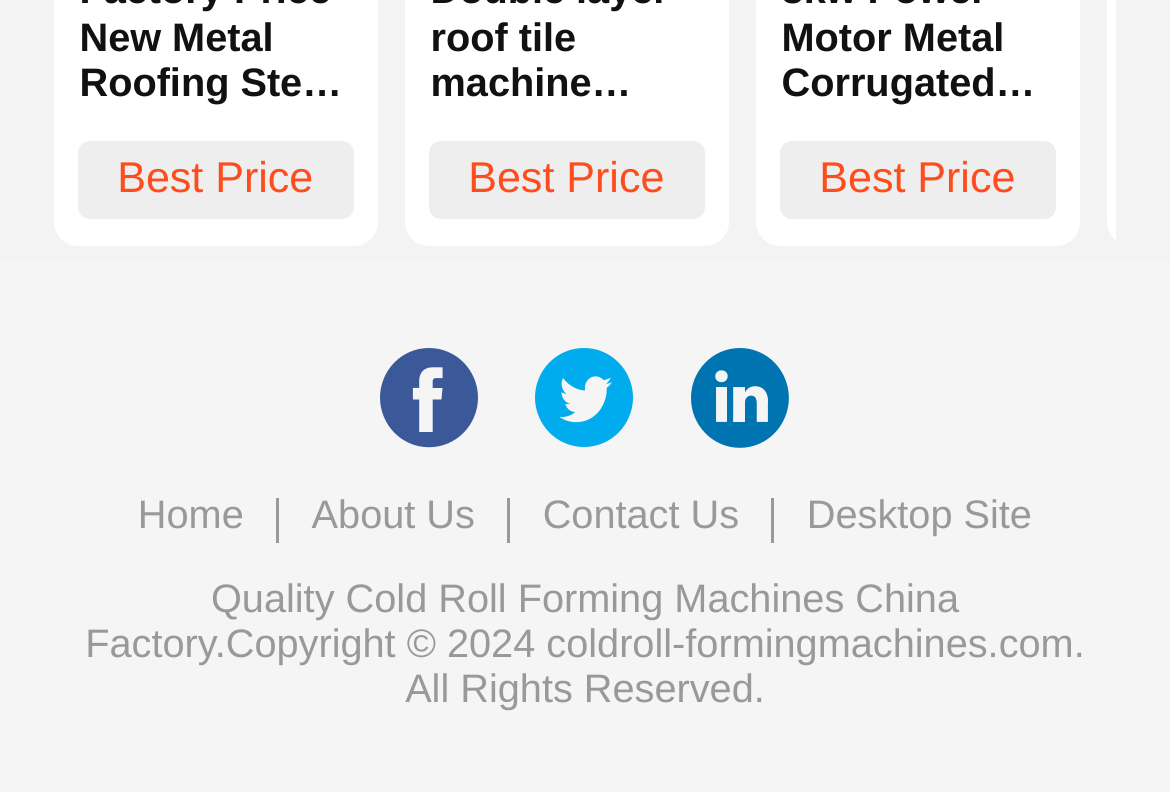Determine the bounding box coordinates of the UI element described below. Use the format (top-left x, top-left y, bottom-right x, bottom-right y) with floating point numbers between 0 and 1: Contact Us

[0.464, 0.62, 0.632, 0.687]